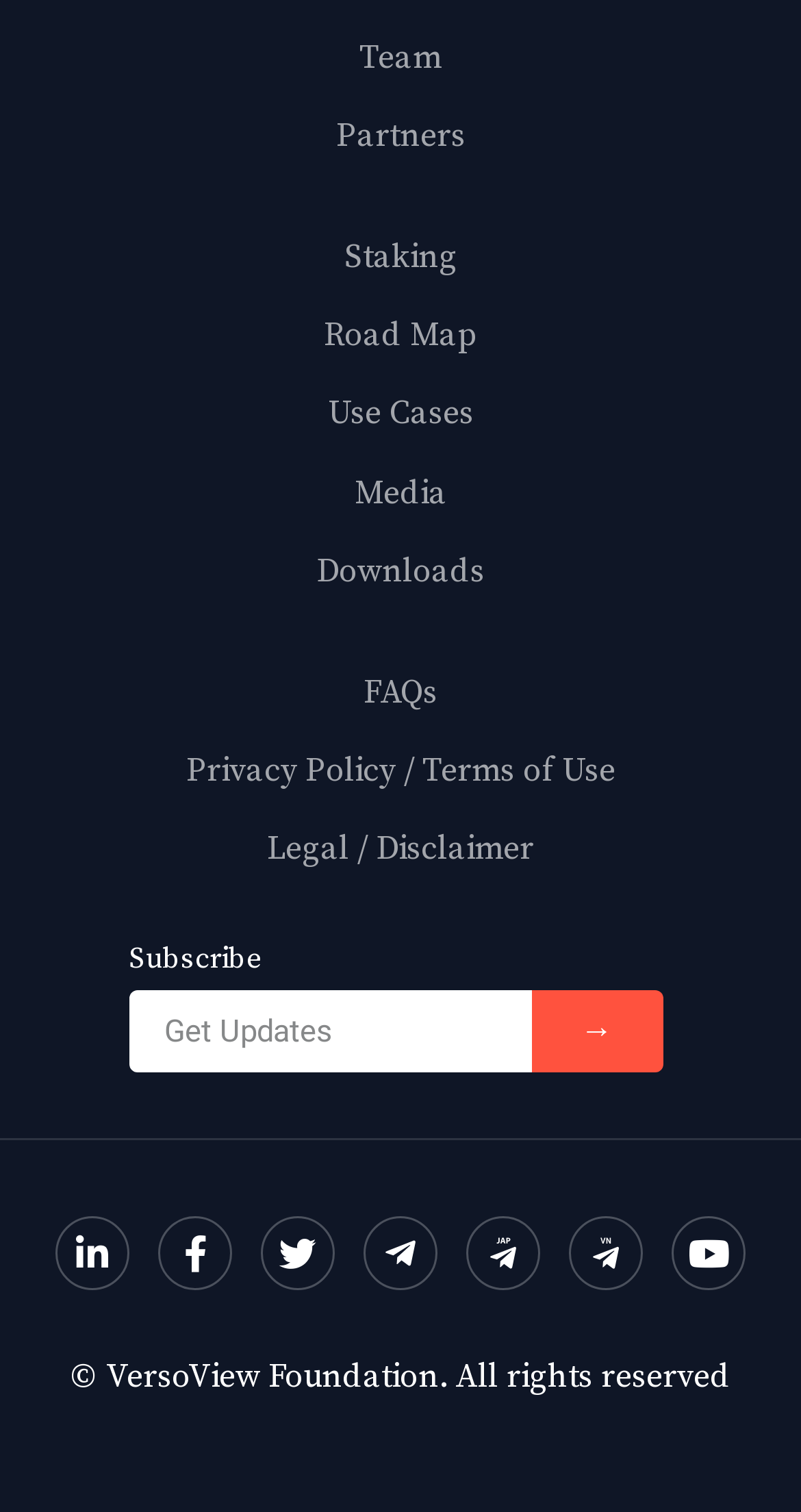Locate the bounding box coordinates of the area that needs to be clicked to fulfill the following instruction: "Check the FAQs". The coordinates should be in the format of four float numbers between 0 and 1, namely [left, top, right, bottom].

[0.454, 0.444, 0.546, 0.471]